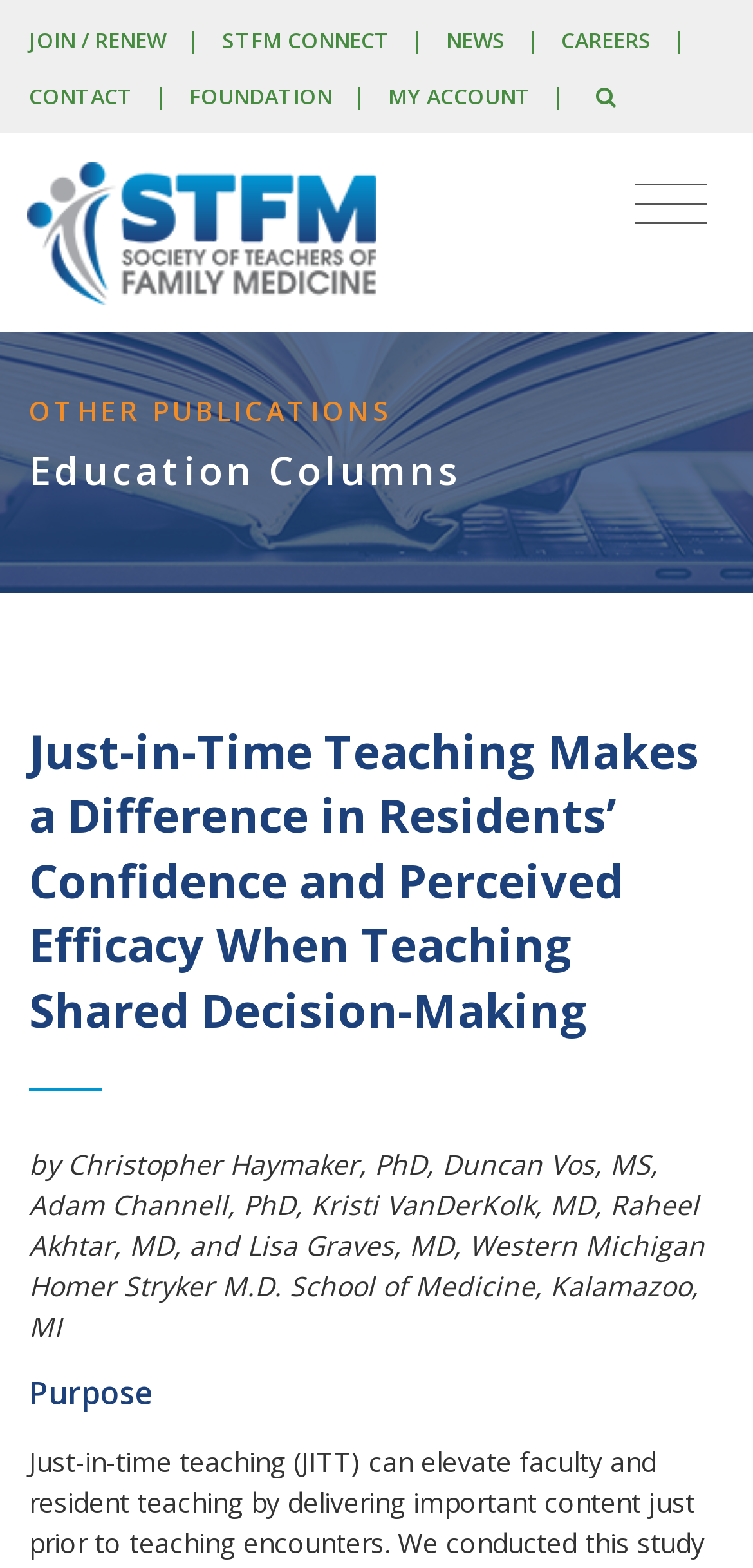Locate the bounding box coordinates of the clickable part needed for the task: "Read Education Columns".

[0.038, 0.285, 0.962, 0.315]